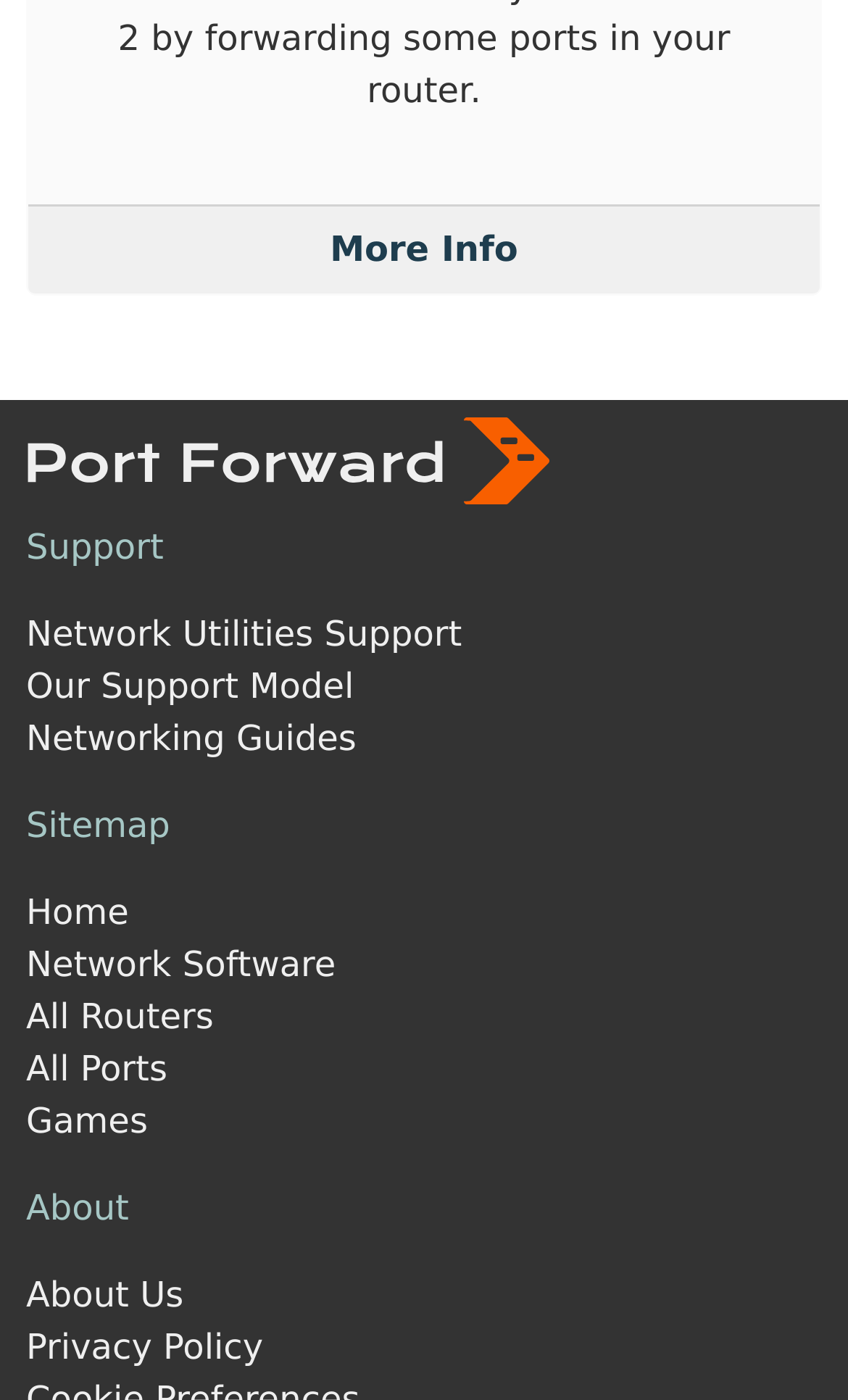Refer to the element description Sitemap and identify the corresponding bounding box in the screenshot. Format the coordinates as (top-left x, top-left y, bottom-right x, bottom-right y) with values in the range of 0 to 1.

[0.031, 0.574, 0.201, 0.604]